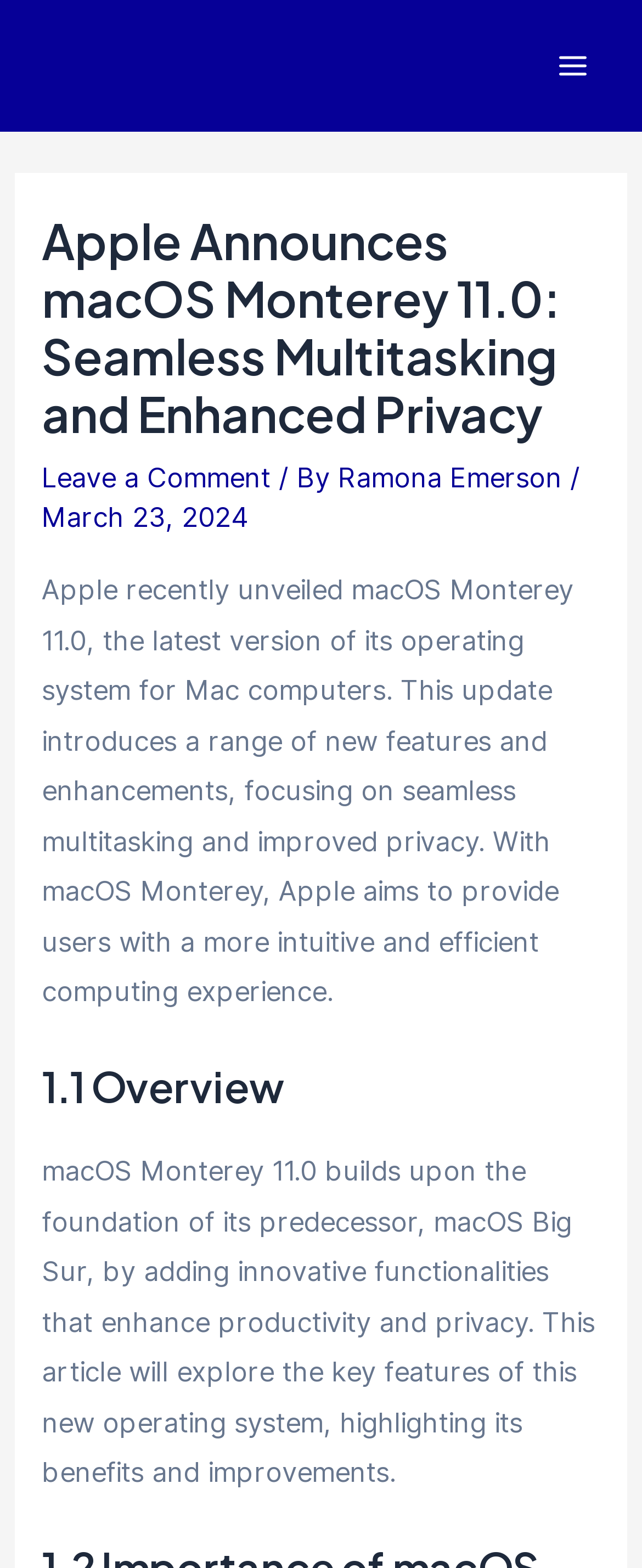Reply to the question below using a single word or brief phrase:
What is the author of this article?

Ramona Emerson